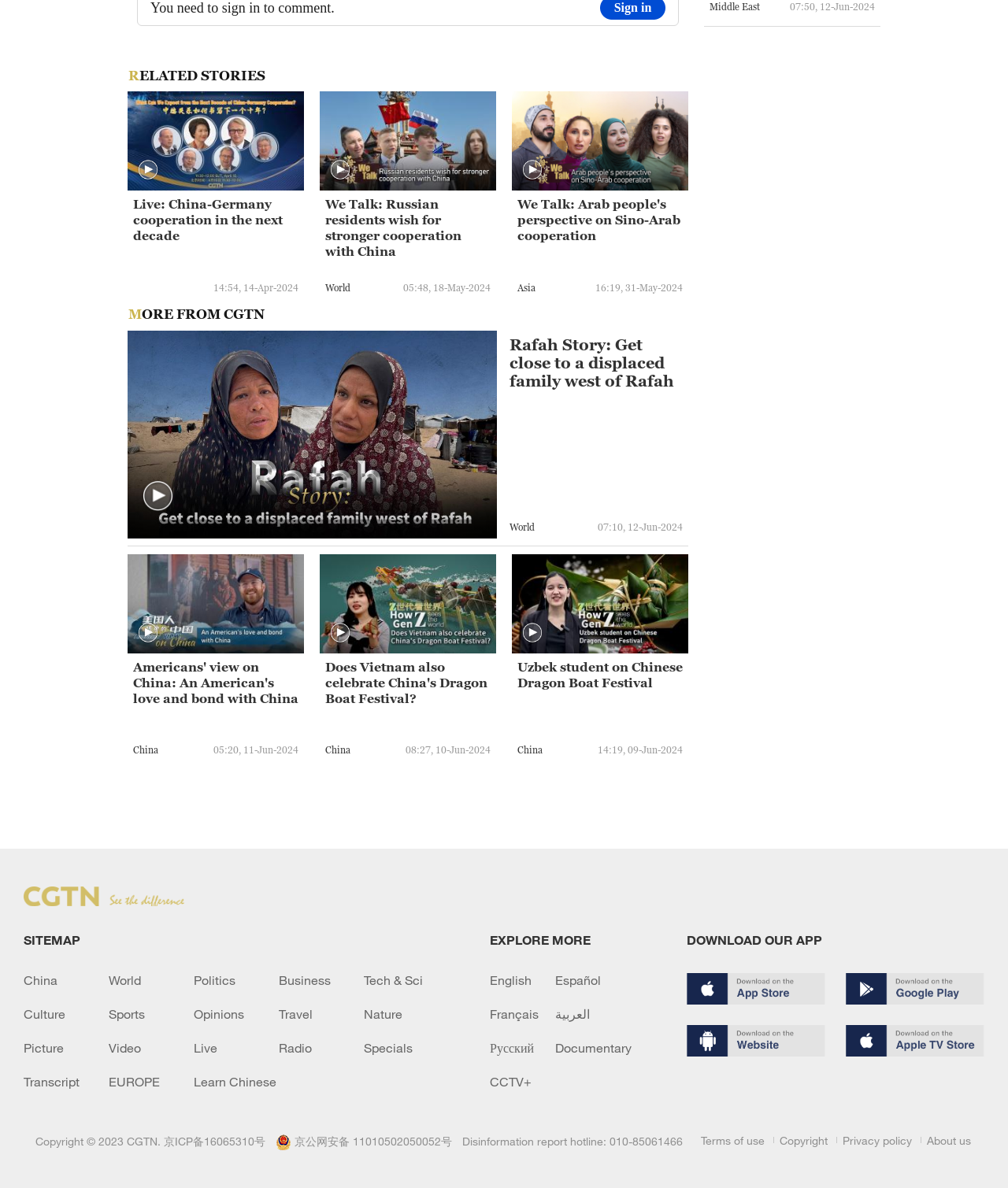Determine the bounding box coordinates of the element that should be clicked to execute the following command: "Click the 'Live: China-Germany cooperation in the next decade' link".

[0.132, 0.165, 0.296, 0.218]